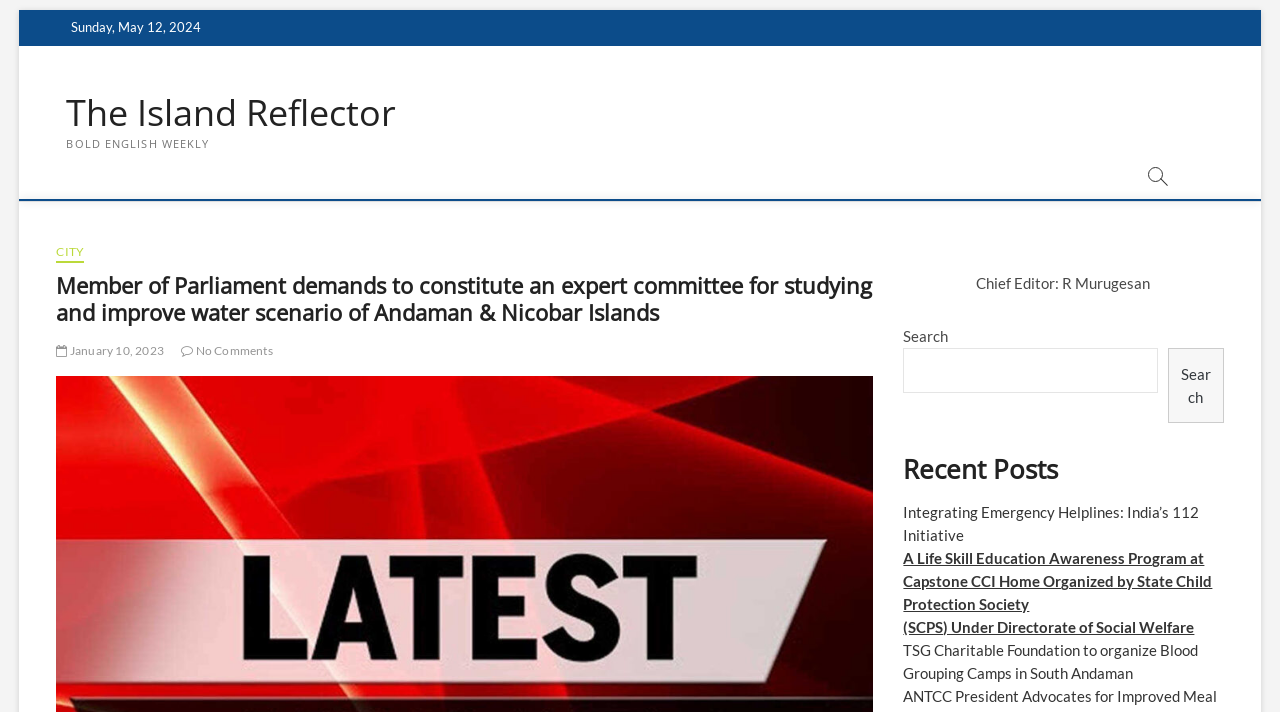Determine the coordinates of the bounding box for the clickable area needed to execute this instruction: "Search for something".

[0.706, 0.489, 0.905, 0.552]